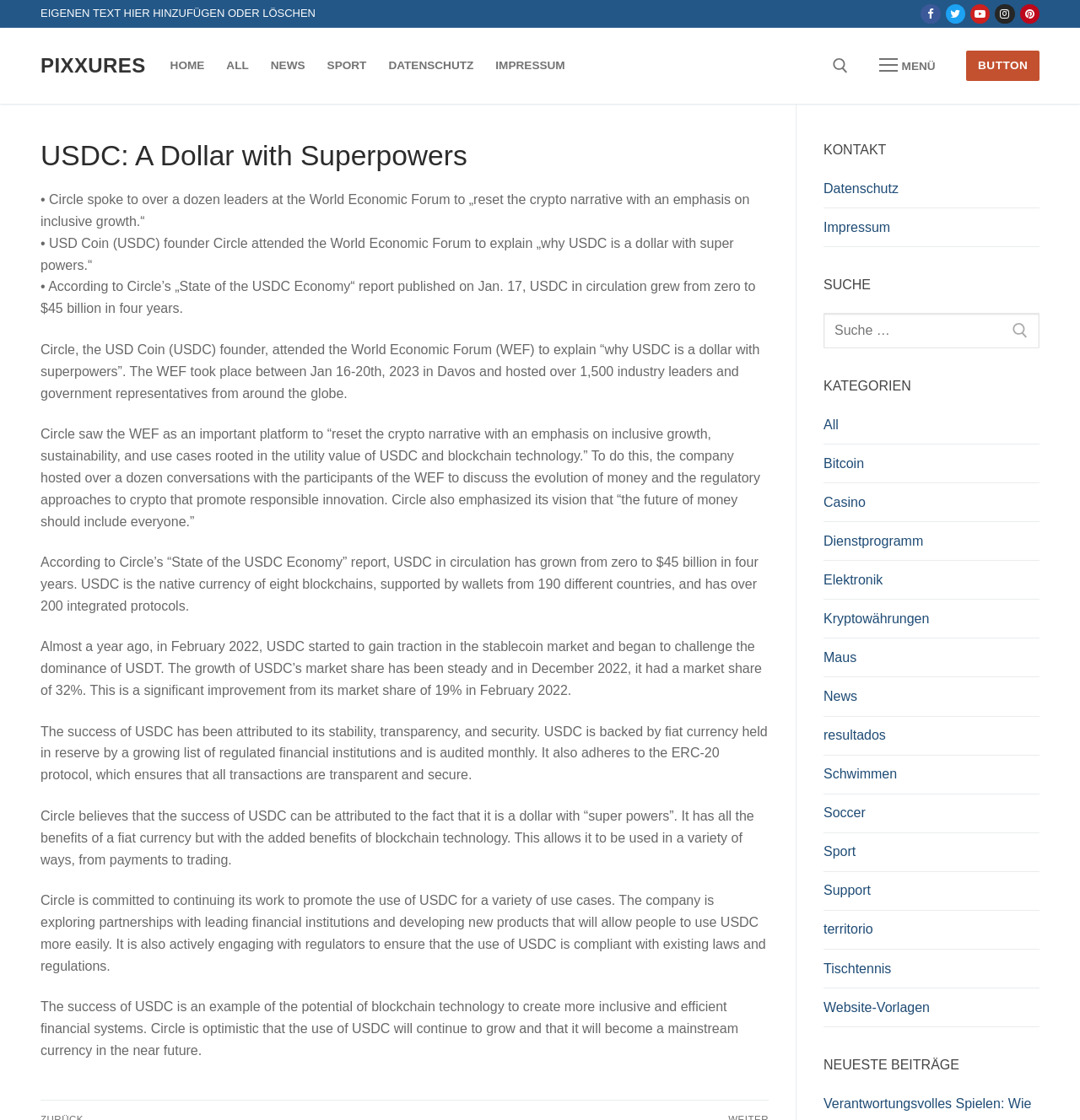What is the name of the company that attended the World Economic Forum?
Answer the question using a single word or phrase, according to the image.

Circle